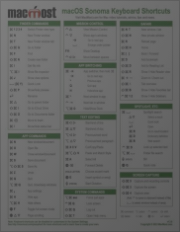What is the style of the layout?
Refer to the image and provide a one-word or short phrase answer.

Professional